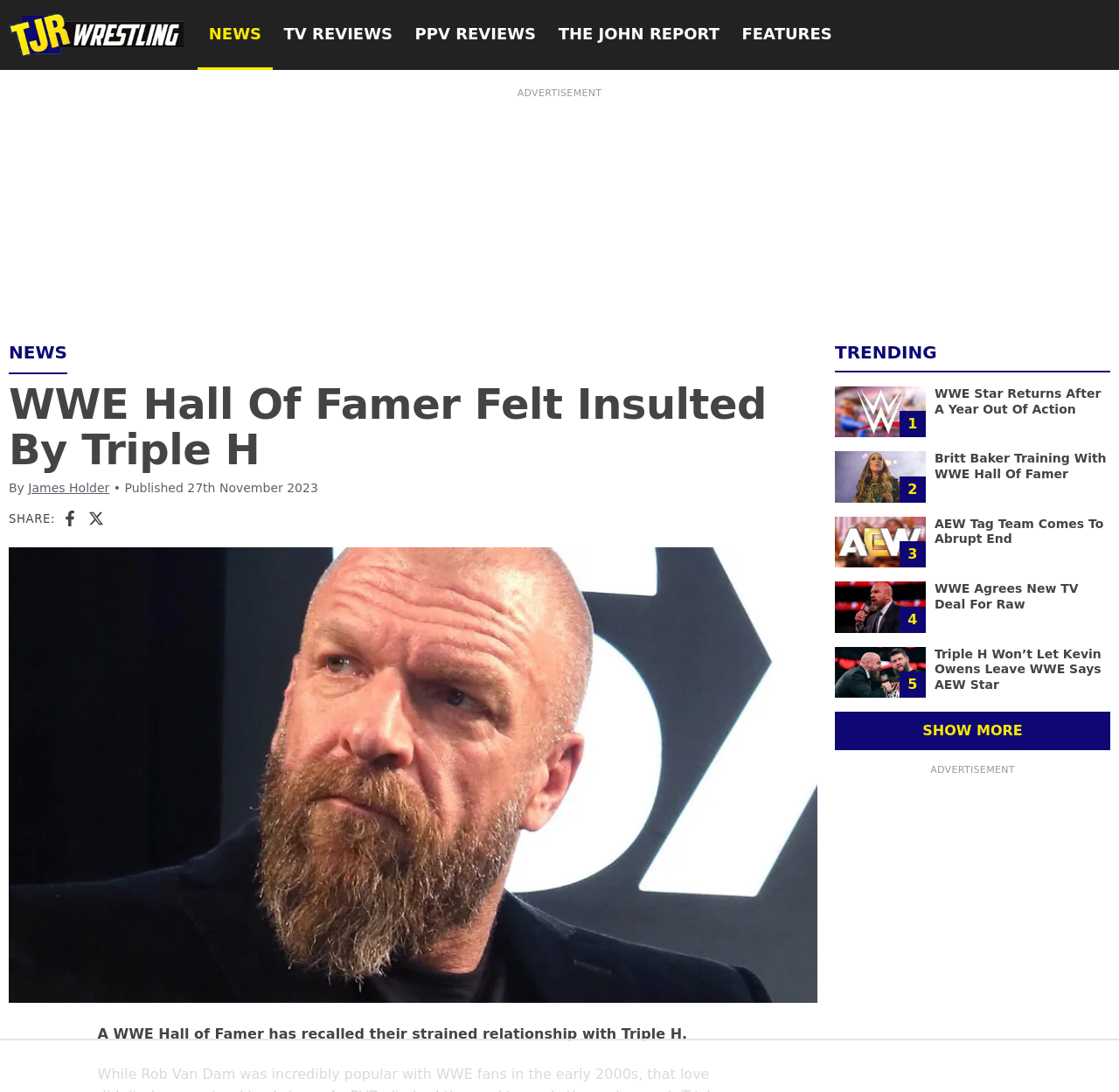Please locate the bounding box coordinates of the element that should be clicked to achieve the given instruction: "Share the article on Facebook".

[0.056, 0.467, 0.07, 0.482]